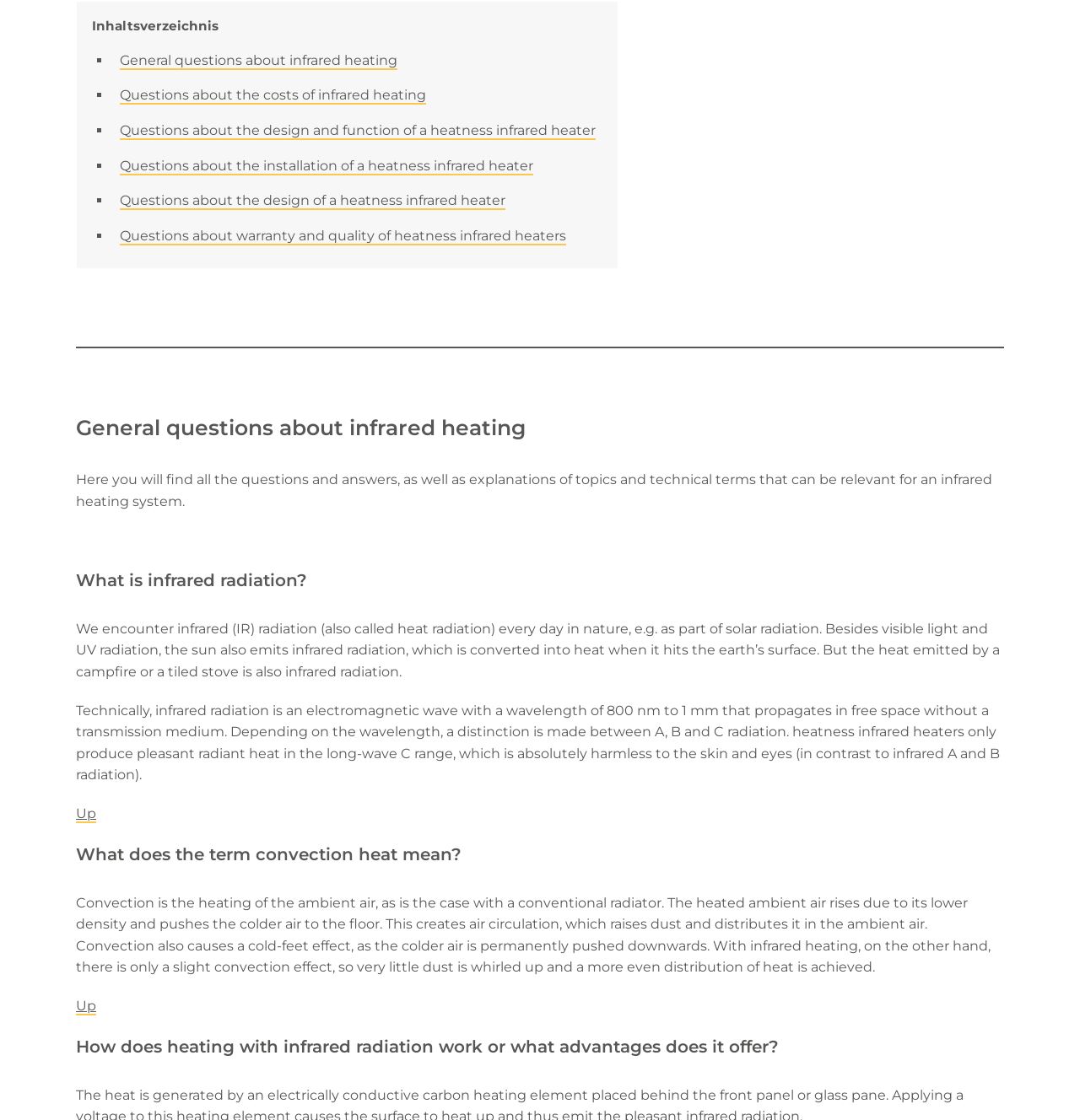Given the description of a UI element: "Up", identify the bounding box coordinates of the matching element in the webpage screenshot.

[0.07, 0.891, 0.089, 0.907]